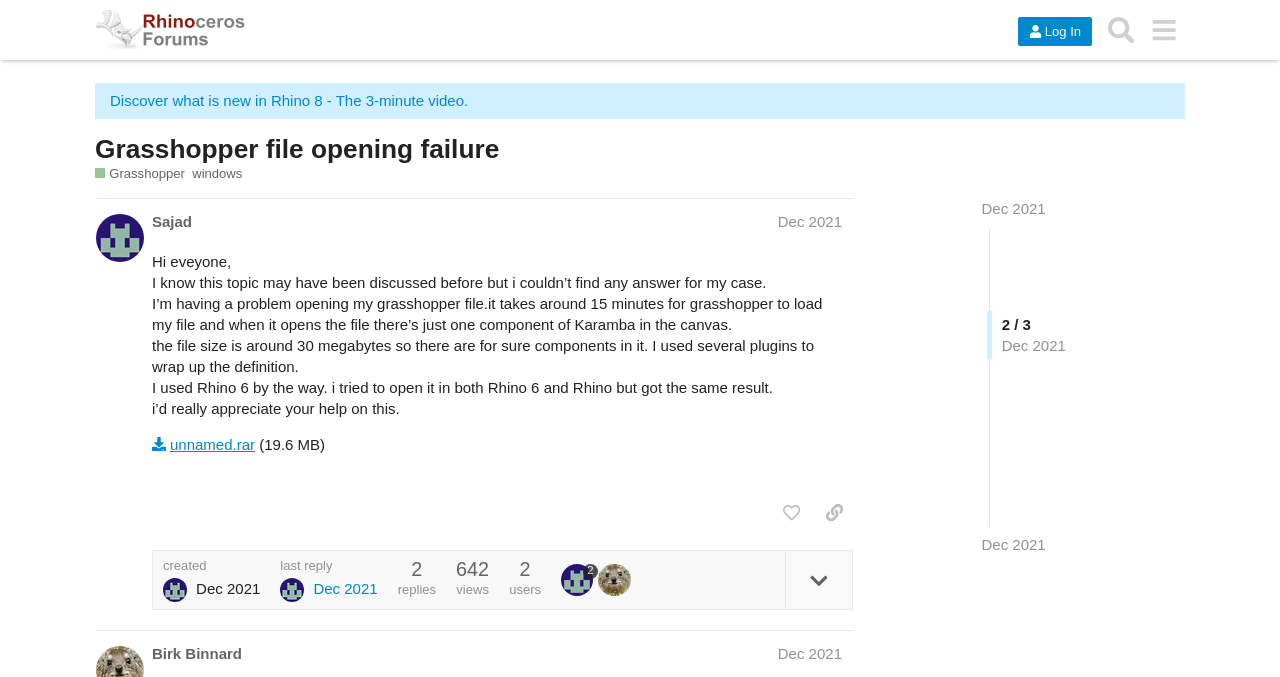Given the content of the image, can you provide a detailed answer to the question?
What is the size of the file mentioned in the post?

The size of the file mentioned in the post is 30 megabytes, as stated in the text 'the file size is around 30 megabytes so there are for sure components in it'.